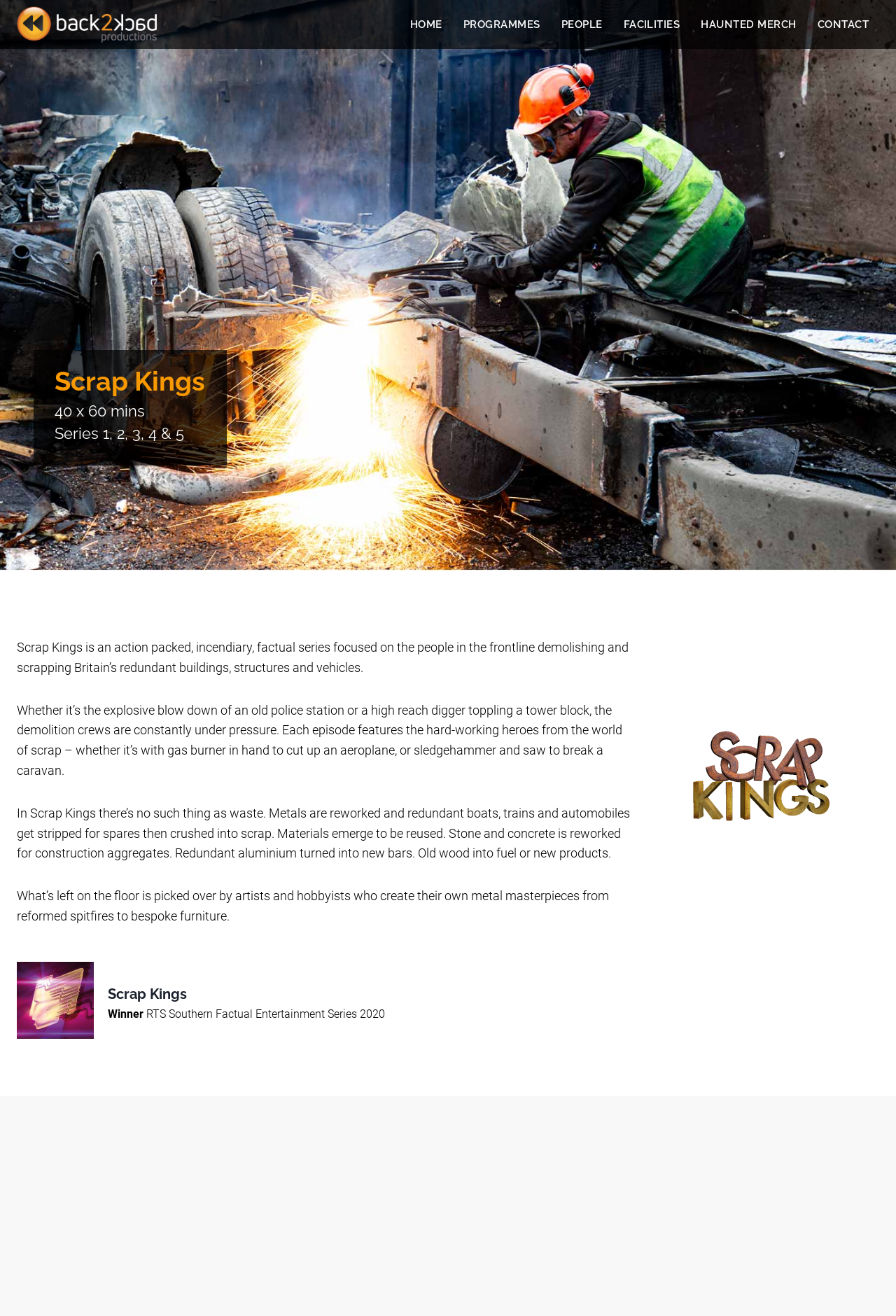Indicate the bounding box coordinates of the element that must be clicked to execute the instruction: "Click the PEOPLE link". The coordinates should be given as four float numbers between 0 and 1, i.e., [left, top, right, bottom].

[0.615, 0.007, 0.684, 0.03]